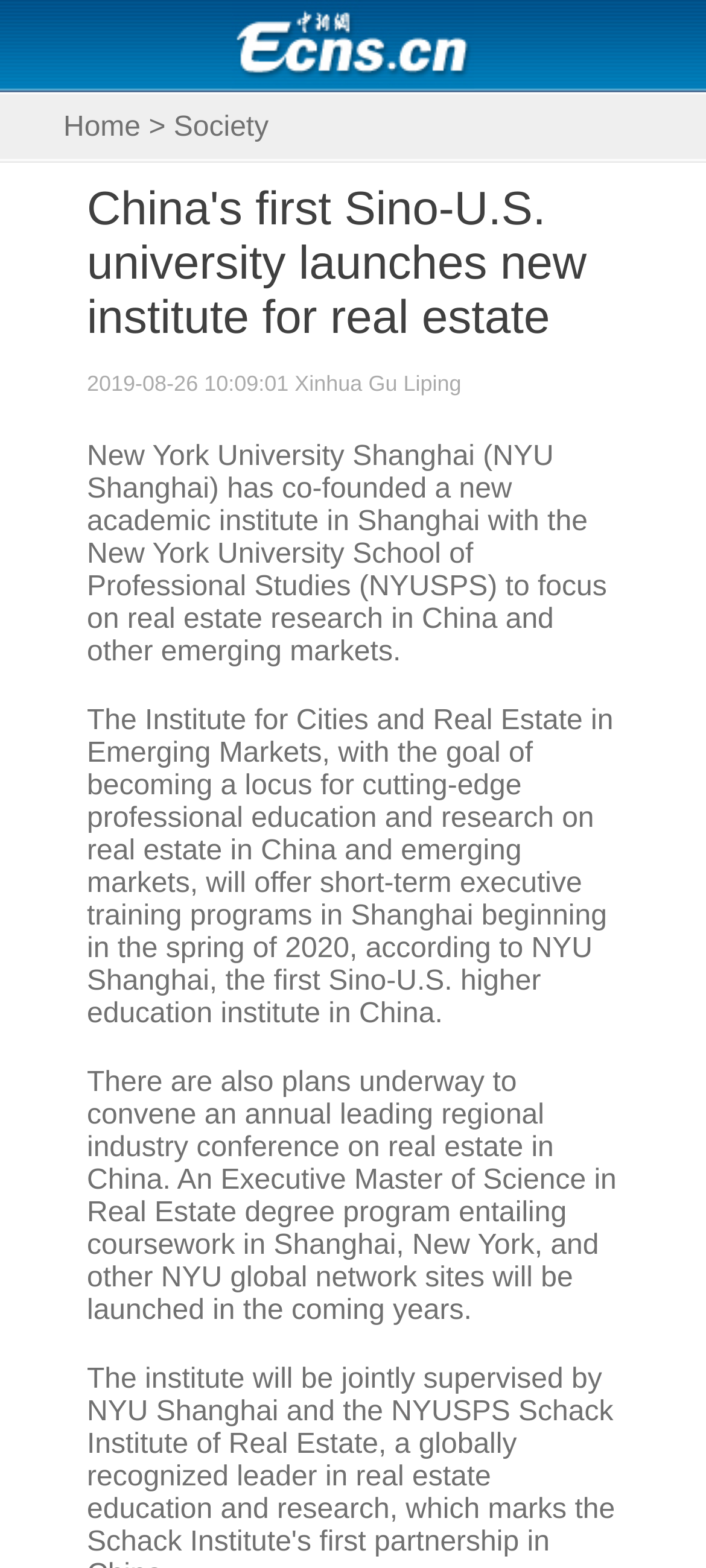Use a single word or phrase to answer the question: 
When will the short-term executive training programs start?

Spring 2020